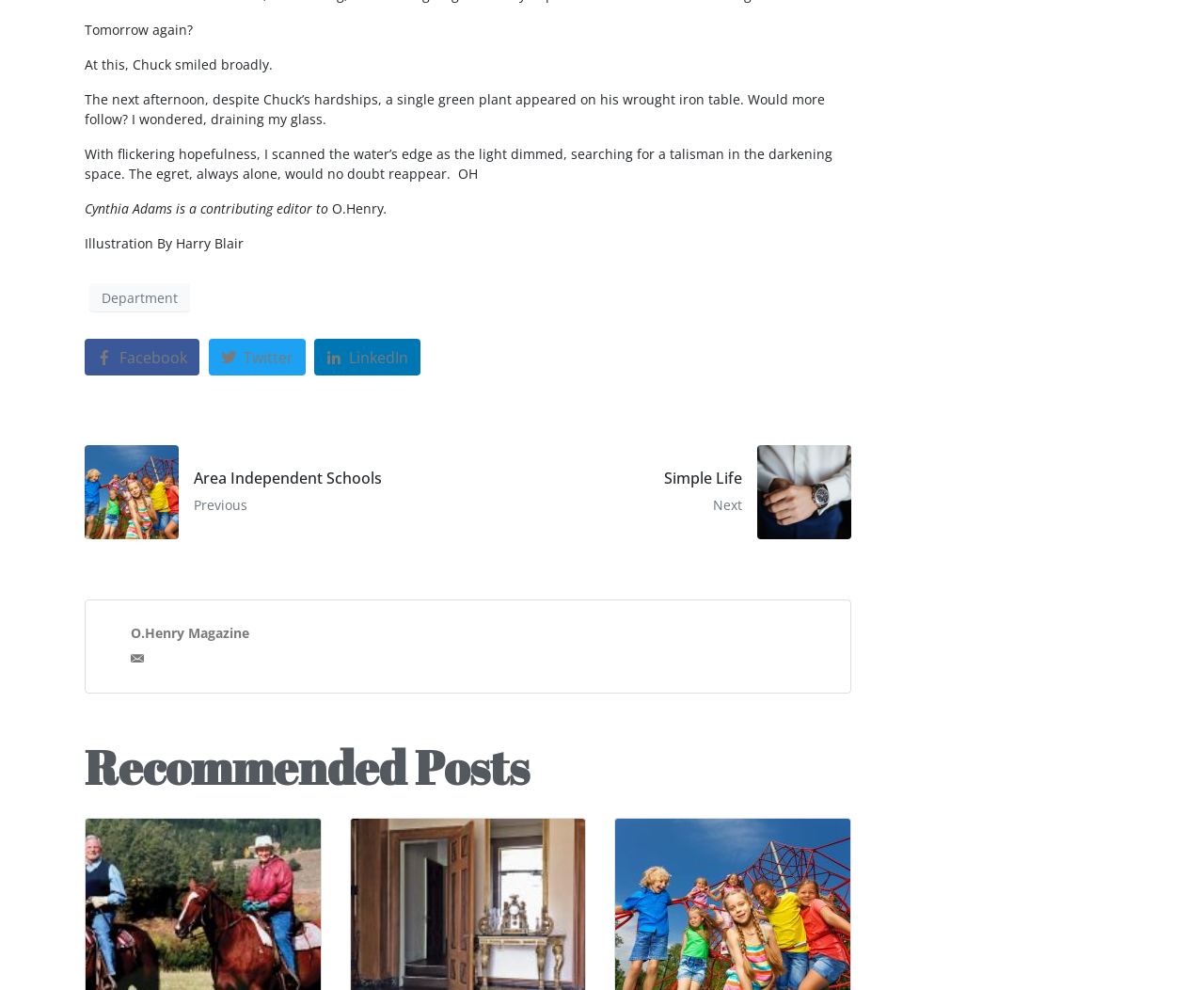Please provide a short answer using a single word or phrase for the question:
What is the illustration by?

Harry Blair